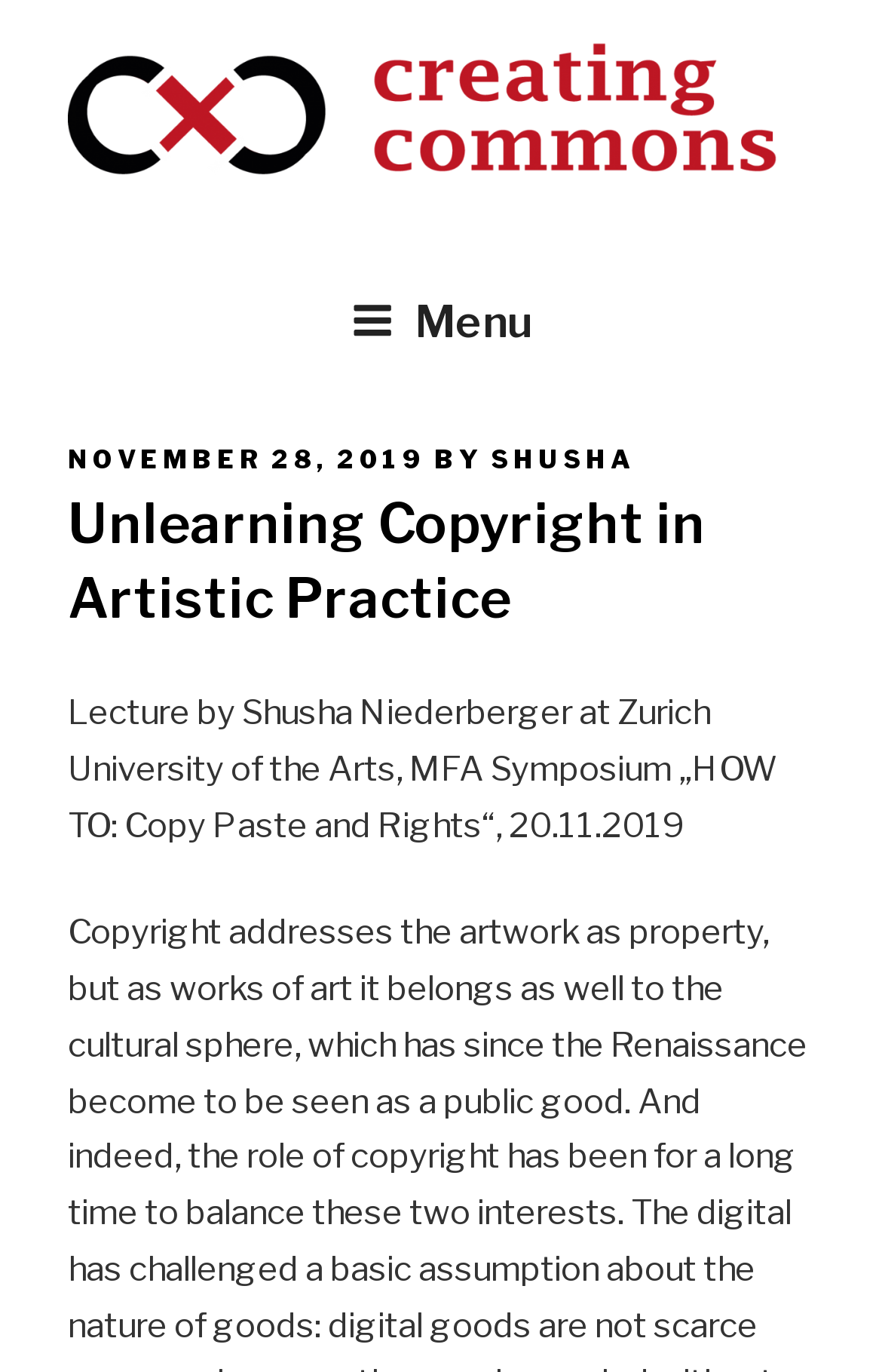What is the date of the lecture?
Look at the image and answer the question with a single word or phrase.

November 28, 2019